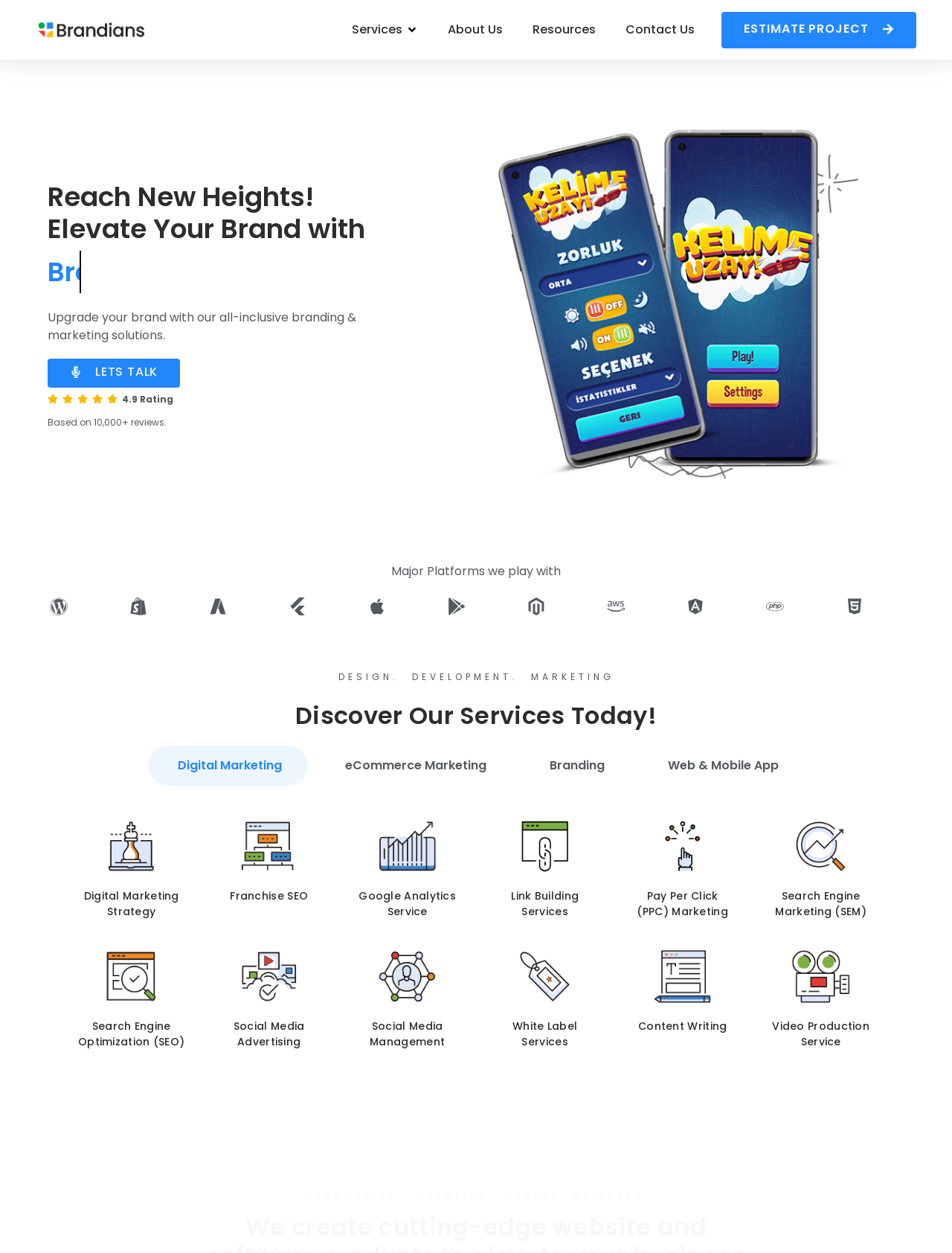Refer to the image and answer the question with as much detail as possible: What is the purpose of the company?

The purpose of the company is obtained from the meta description which states that the company is committed to building long-term relationships with its clients.